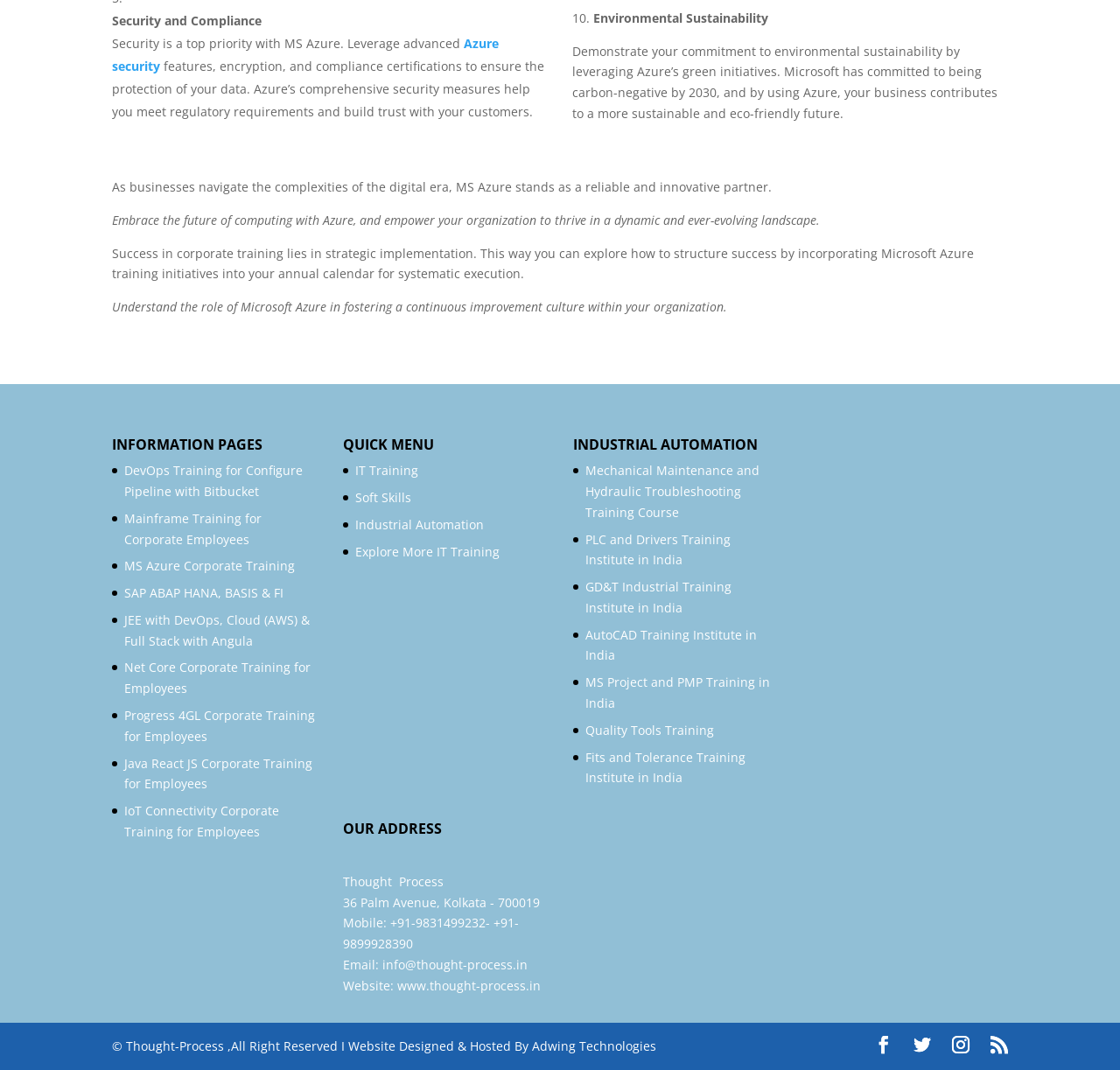Determine the bounding box coordinates of the region I should click to achieve the following instruction: "Learn about MS Azure Corporate Training". Ensure the bounding box coordinates are four float numbers between 0 and 1, i.e., [left, top, right, bottom].

[0.111, 0.521, 0.263, 0.537]